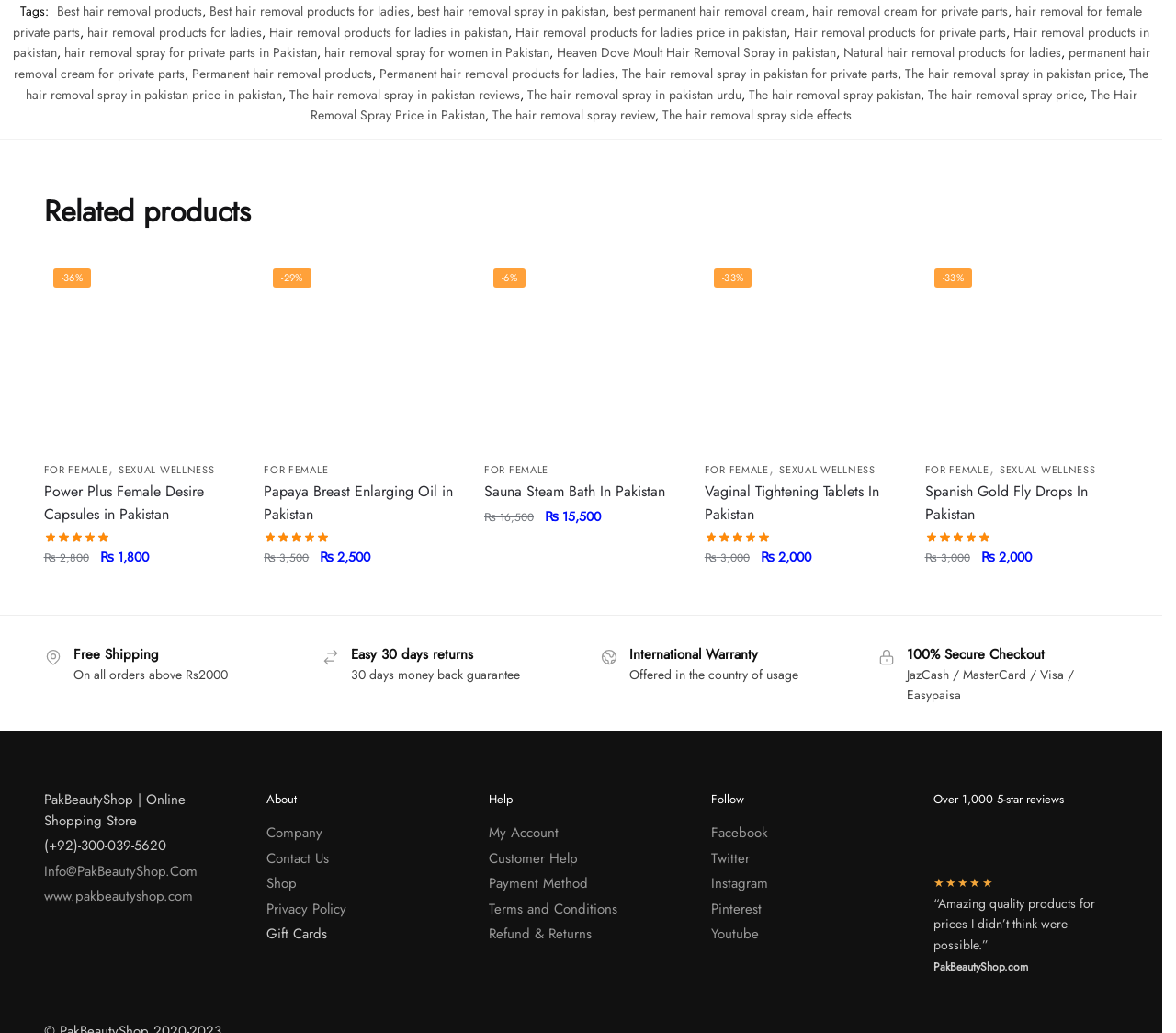Determine the bounding box coordinates of the clickable region to execute the instruction: "View 'Power Plus Female Desire Capsules in Pakistan'". The coordinates should be four float numbers between 0 and 1, denoted as [left, top, right, bottom].

[0.037, 0.242, 0.201, 0.429]